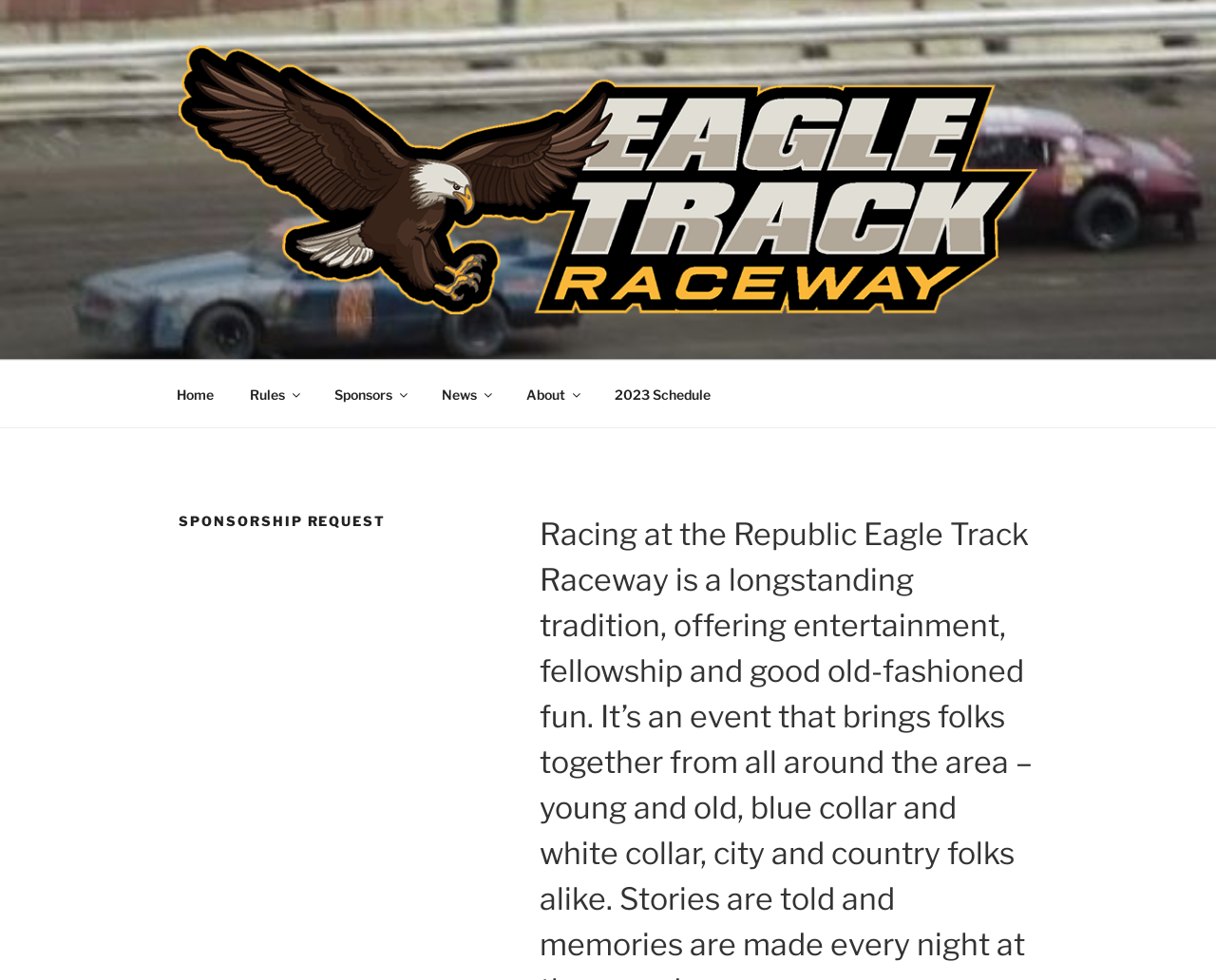What is the name of the raceway?
Carefully examine the image and provide a detailed answer to the question.

I found the answer by looking at the link element with the text 'EAGLE TRACK RACEWAY' which is located at the top of the page, indicating that it is the name of the raceway.